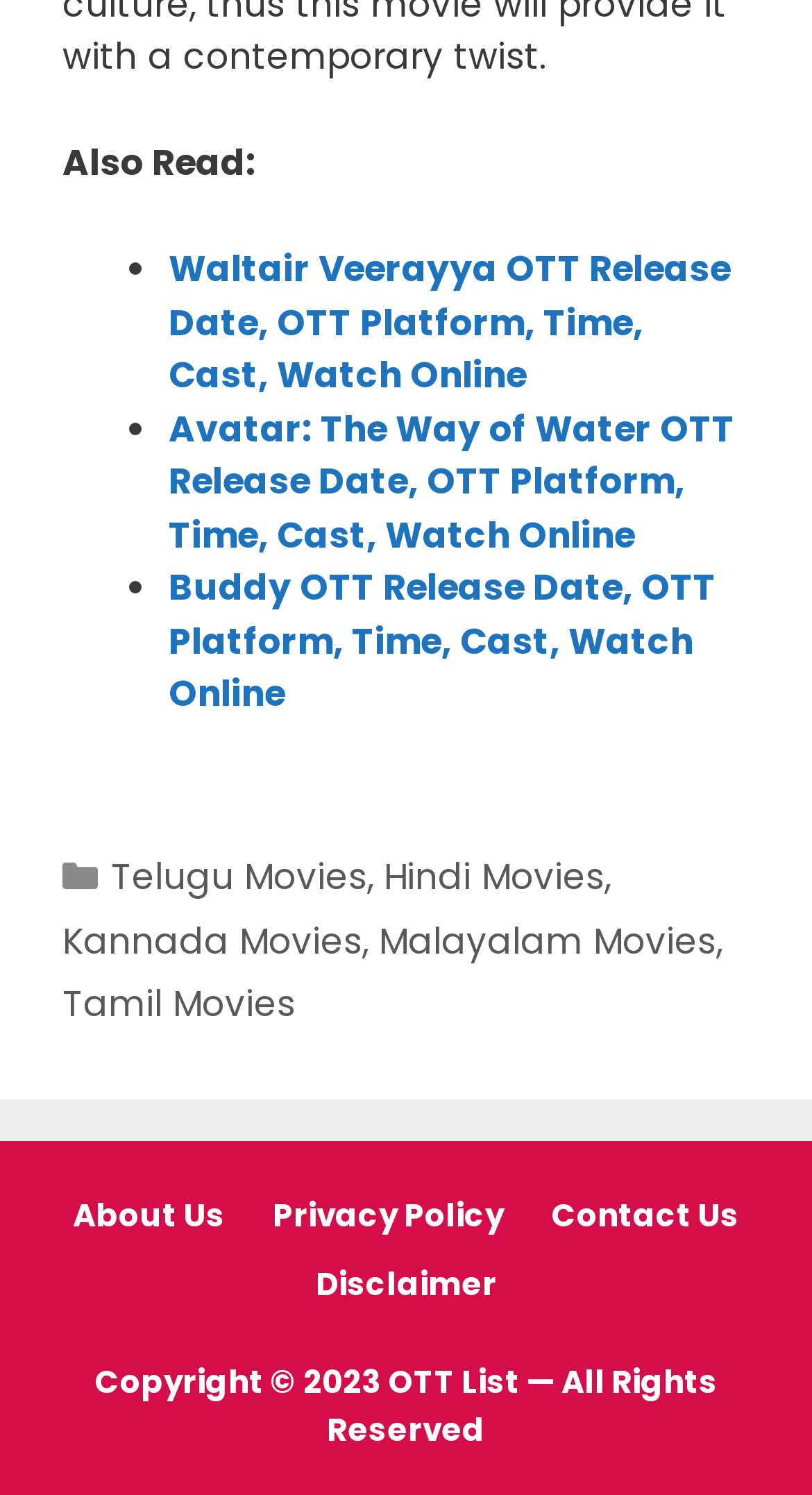Identify the bounding box coordinates of the section that should be clicked to achieve the task described: "Discover Aerial Farming".

None